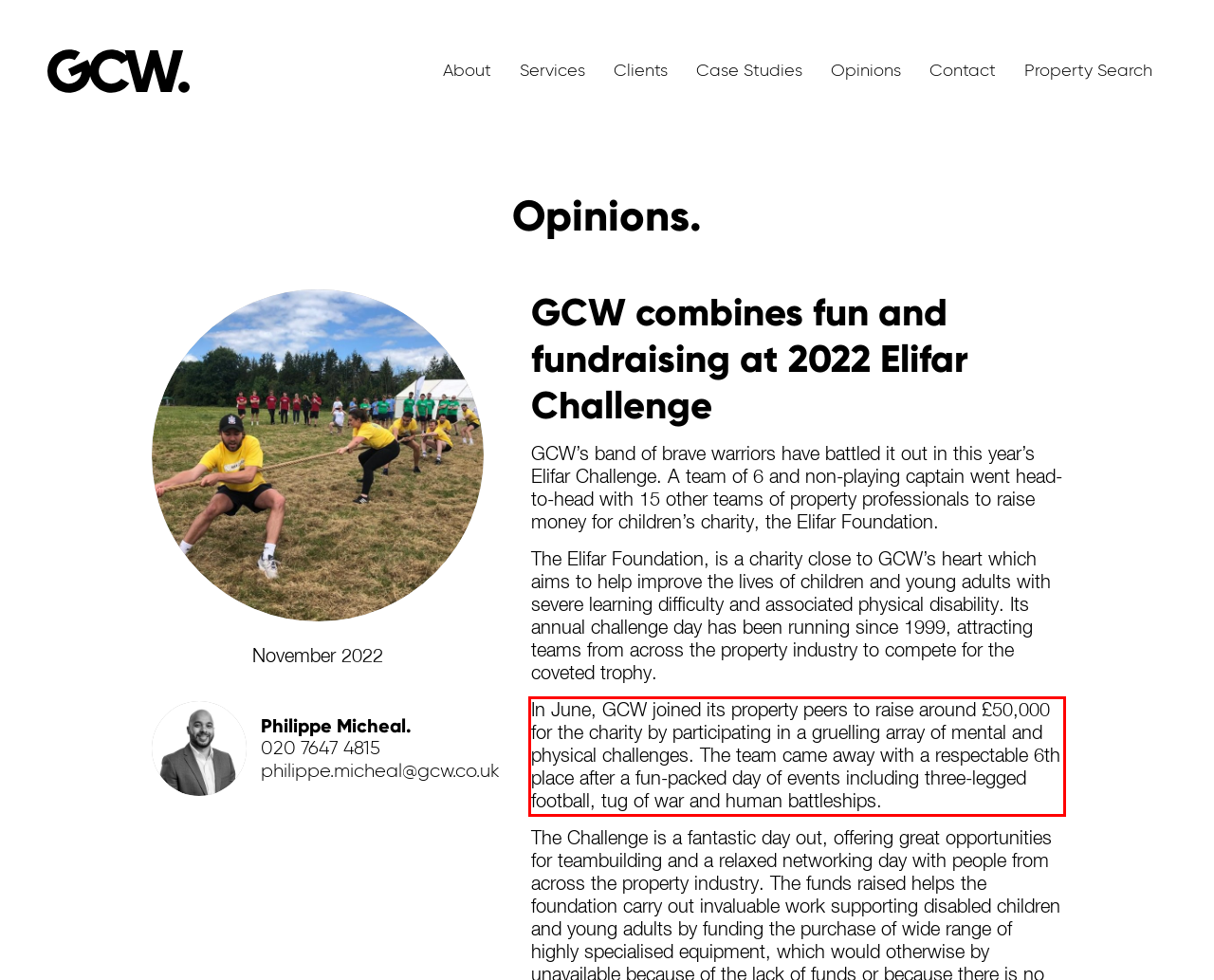Look at the provided screenshot of the webpage and perform OCR on the text within the red bounding box.

In June, GCW joined its property peers to raise around £50,000 for the charity by participating in a gruelling array of mental and physical challenges. The team came away with a respectable 6th place after a fun-packed day of events including three-legged football, tug of war and human battleships.